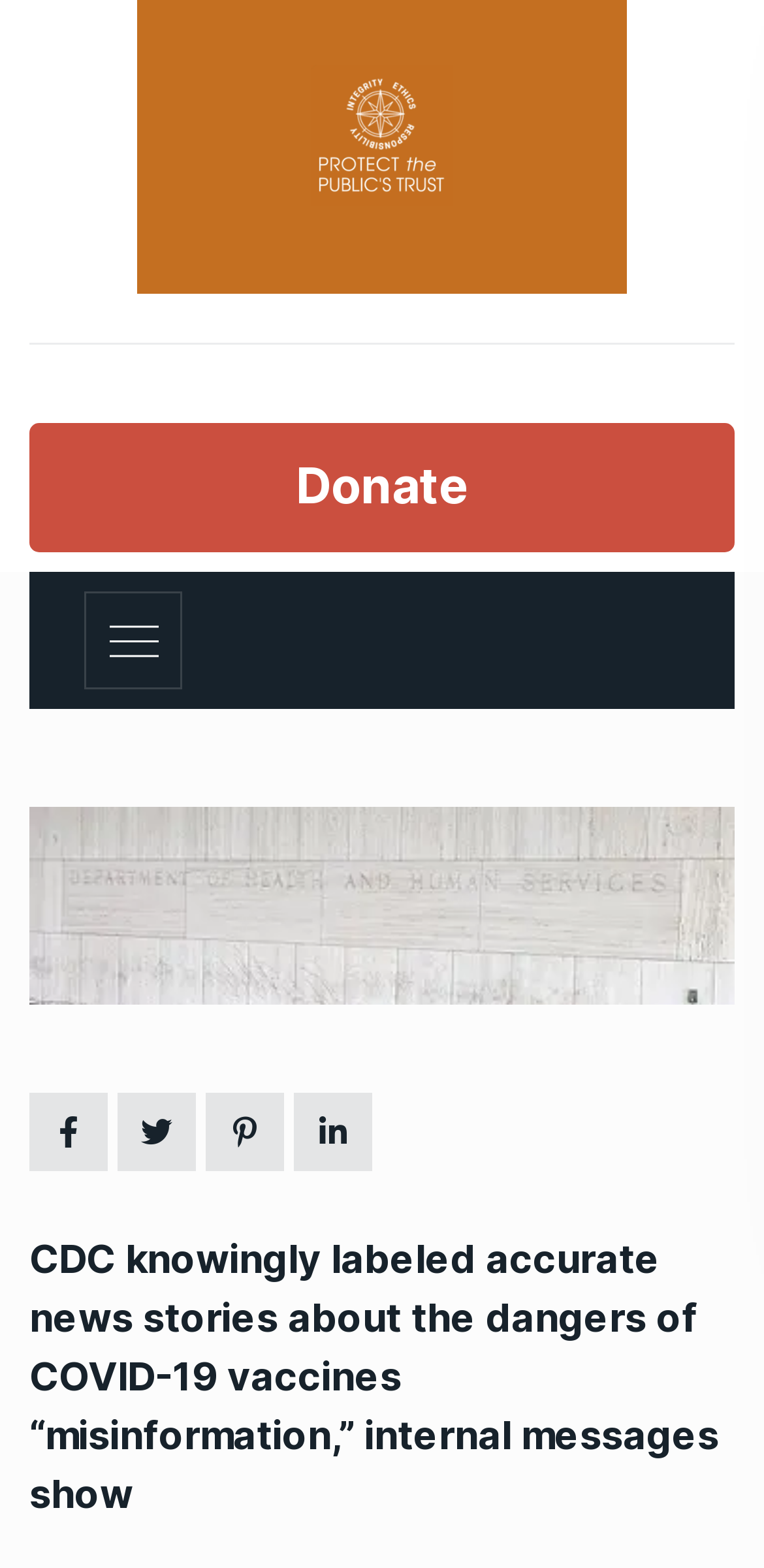Identify and extract the heading text of the webpage.

CDC knowingly labeled accurate news stories about the dangers of COVID-19 vaccines “misinformation,” internal messages show